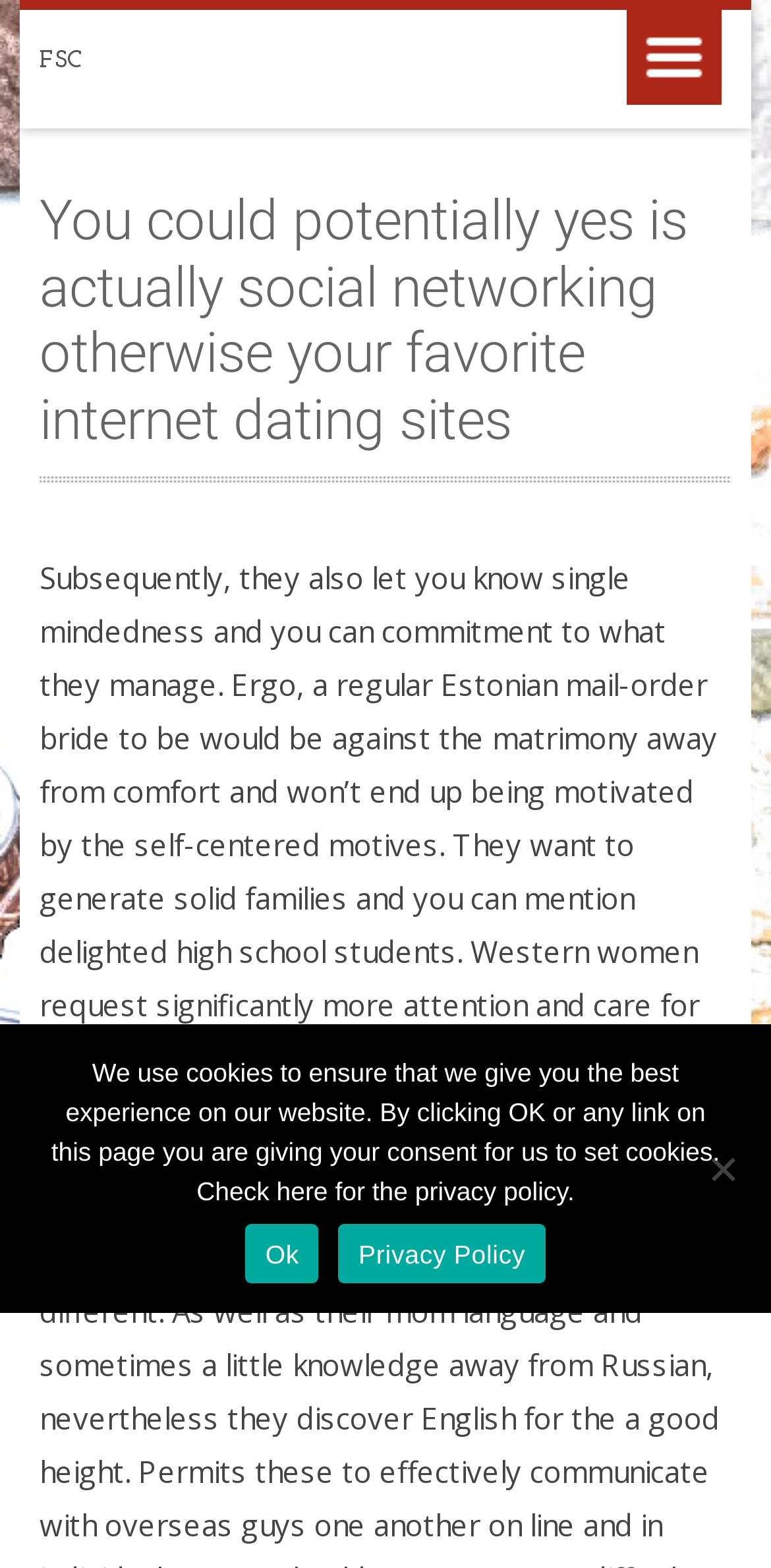Please determine the bounding box of the UI element that matches this description: Privacy Policy. The coordinates should be given as (top-left x, top-left y, bottom-right x, bottom-right y), with all values between 0 and 1.

[0.439, 0.781, 0.707, 0.818]